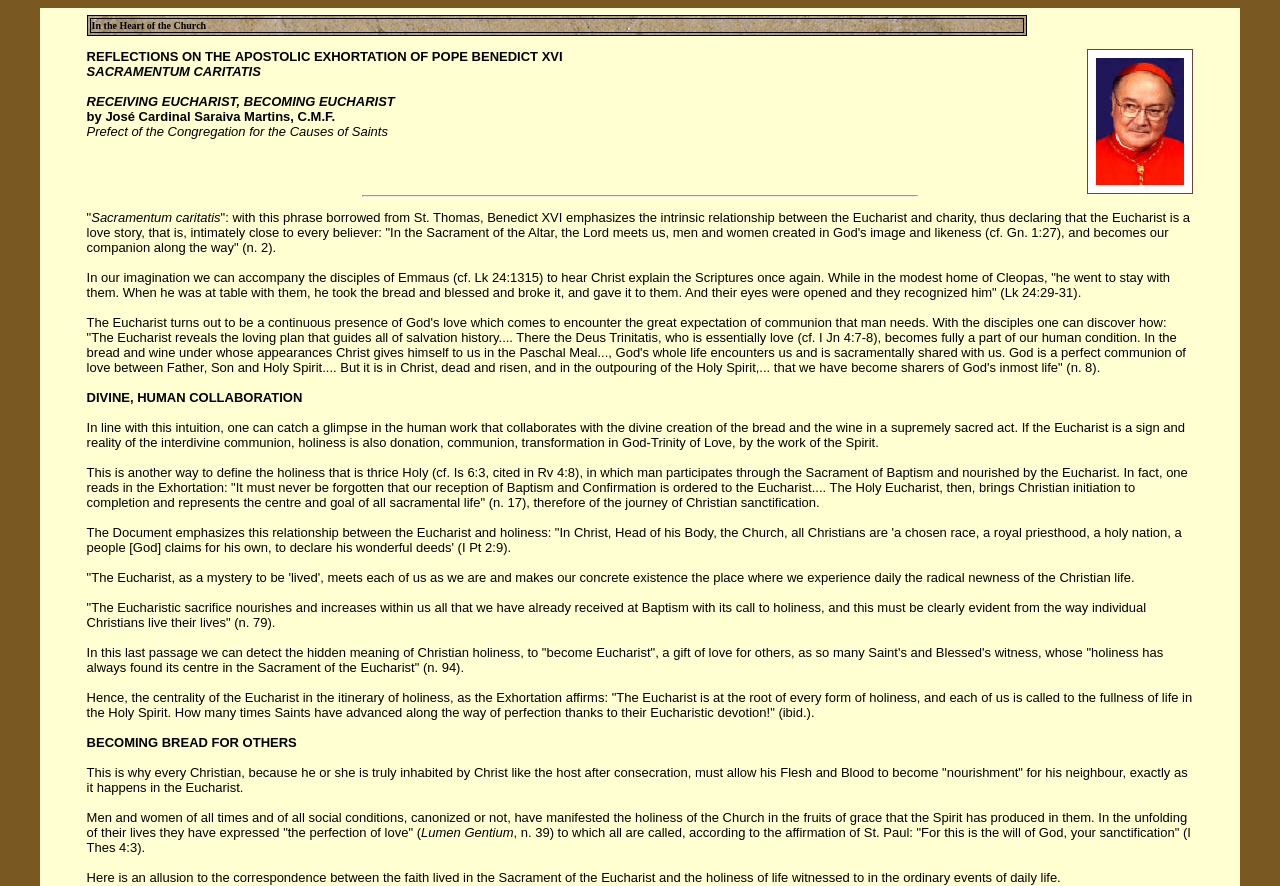What is the bounding box coordinate of the image?
Look at the screenshot and respond with one word or a short phrase.

[0.85, 0.055, 0.932, 0.219]